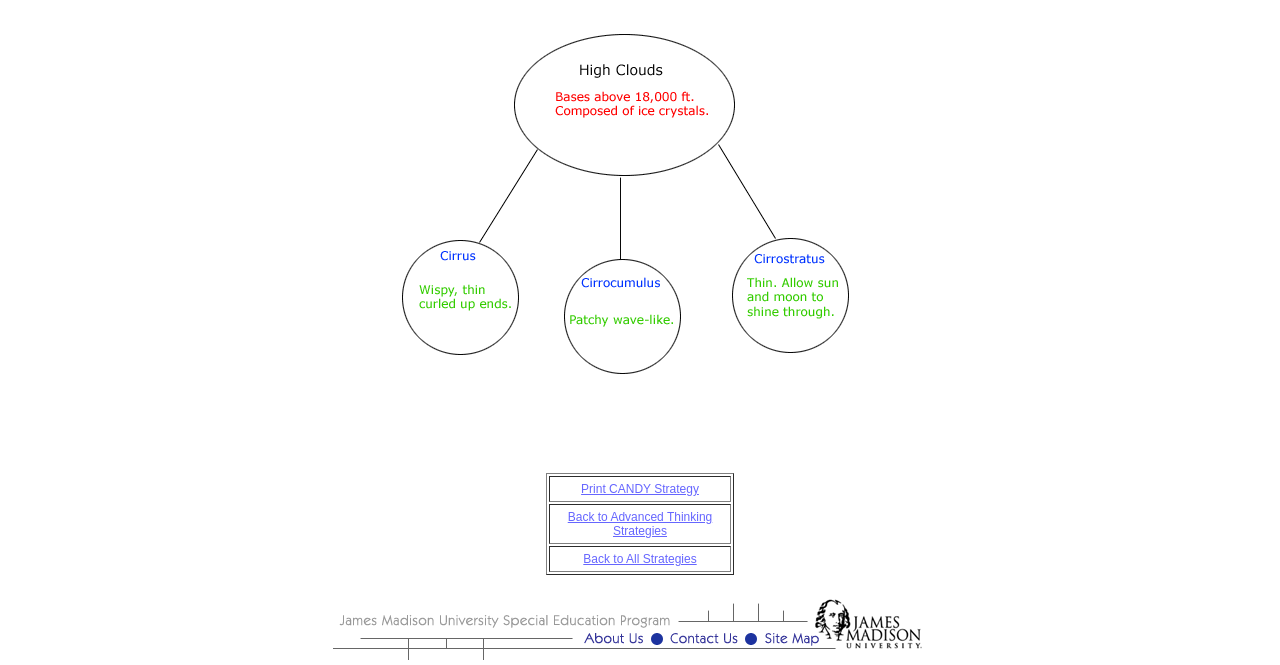Identify the bounding box for the UI element described as: "Back to Advanced Thinking Strategies". The coordinates should be four float numbers between 0 and 1, i.e., [left, top, right, bottom].

[0.444, 0.767, 0.556, 0.809]